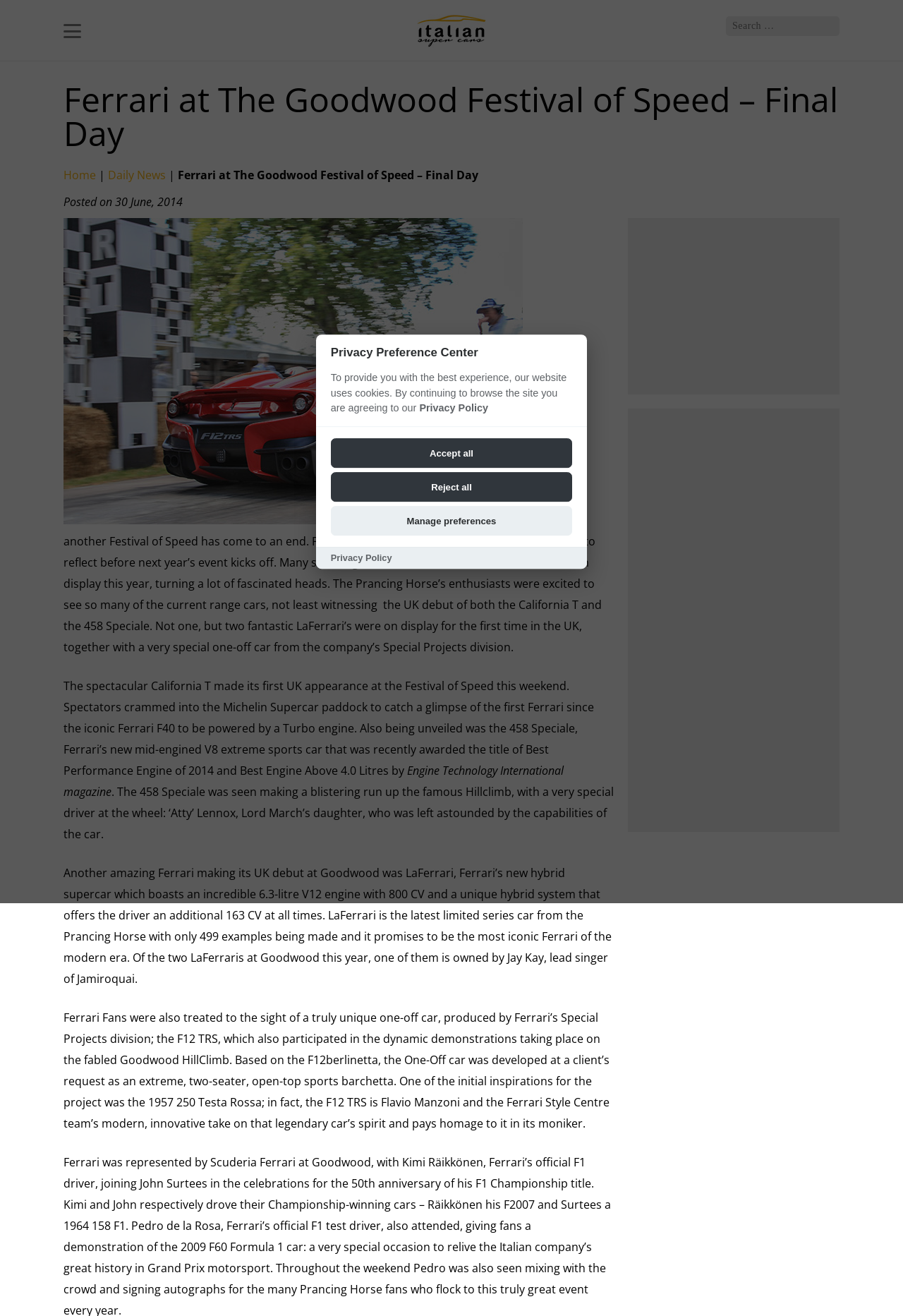Provide your answer in a single word or phrase: 
What is the logo on the top right corner?

Audimobiles logo